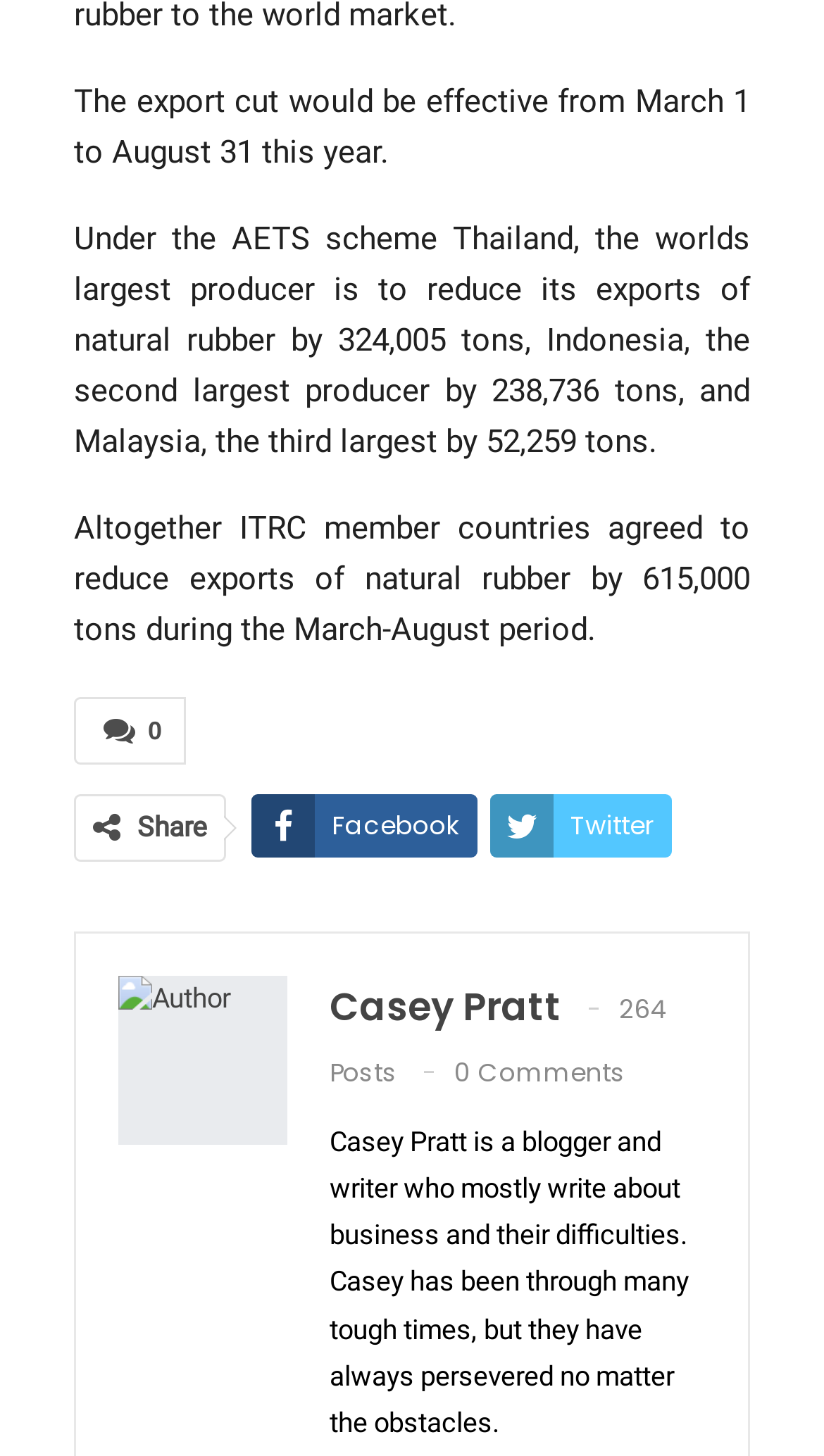Please provide the bounding box coordinates for the UI element as described: "You might also like". The coordinates must be four floats between 0 and 1, represented as [left, top, right, bottom].

[0.021, 0.581, 0.351, 0.606]